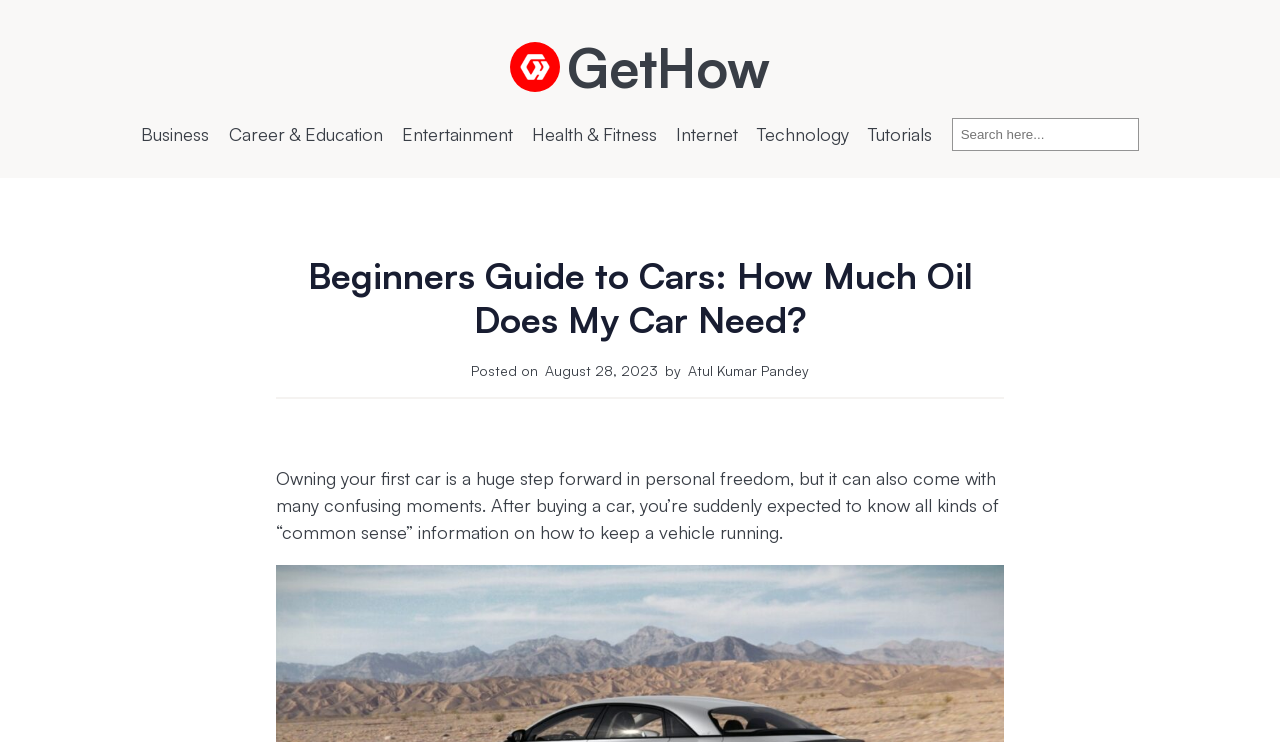Refer to the image and provide an in-depth answer to the question:
What is the topic of the article?

The article's title is 'Beginners Guide to Cars: How Much Oil Does My Car Need?' and the introductory text discusses the challenges of owning a first car, implying that the article is about car maintenance.